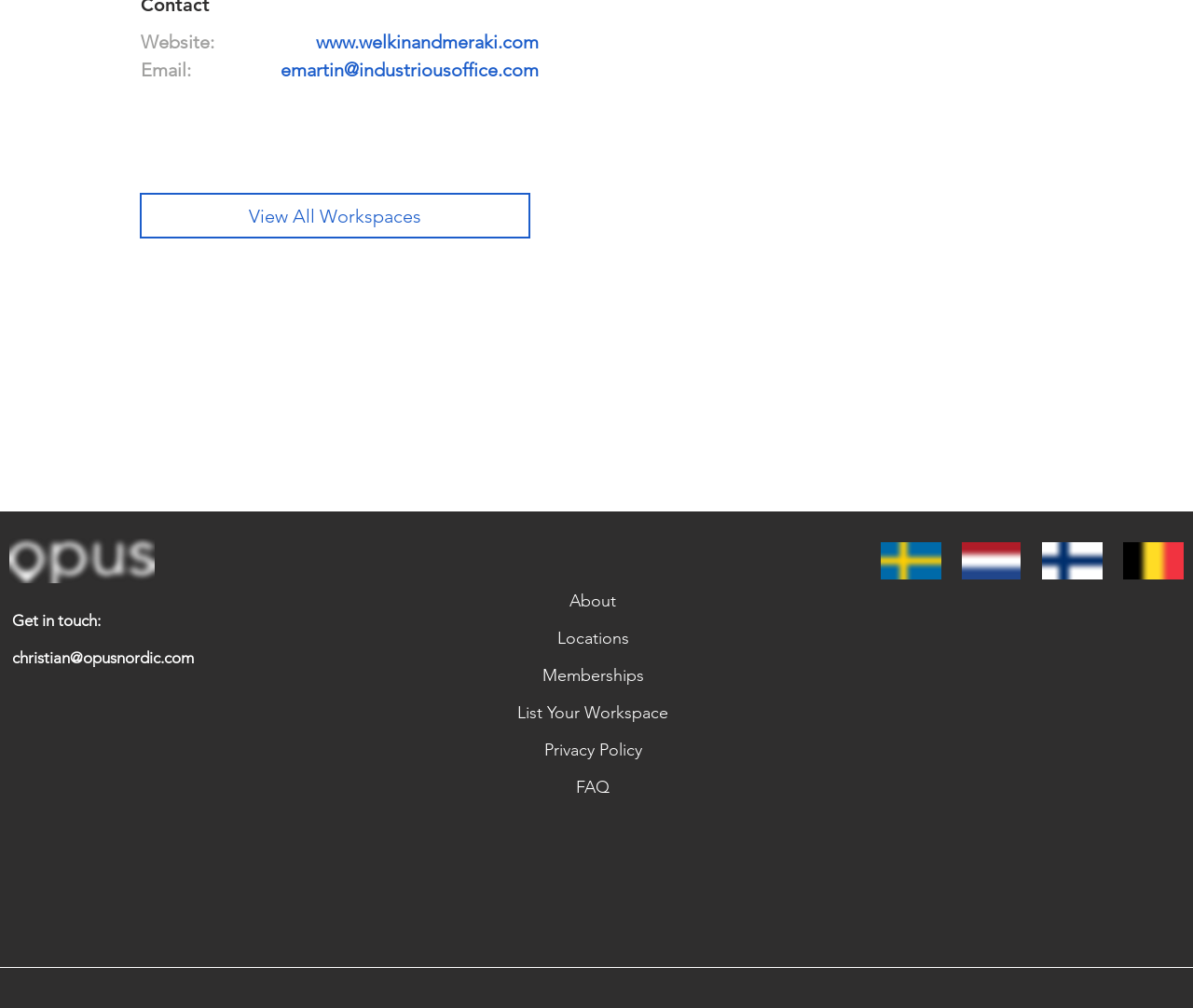Please provide a comprehensive response to the question below by analyzing the image: 
What is the last link in the list of links at the bottom of the page?

I looked at the list of links at the bottom of the page and found the last link to be 'FAQ', with a bounding box coordinate of [0.412, 0.763, 0.581, 0.8].